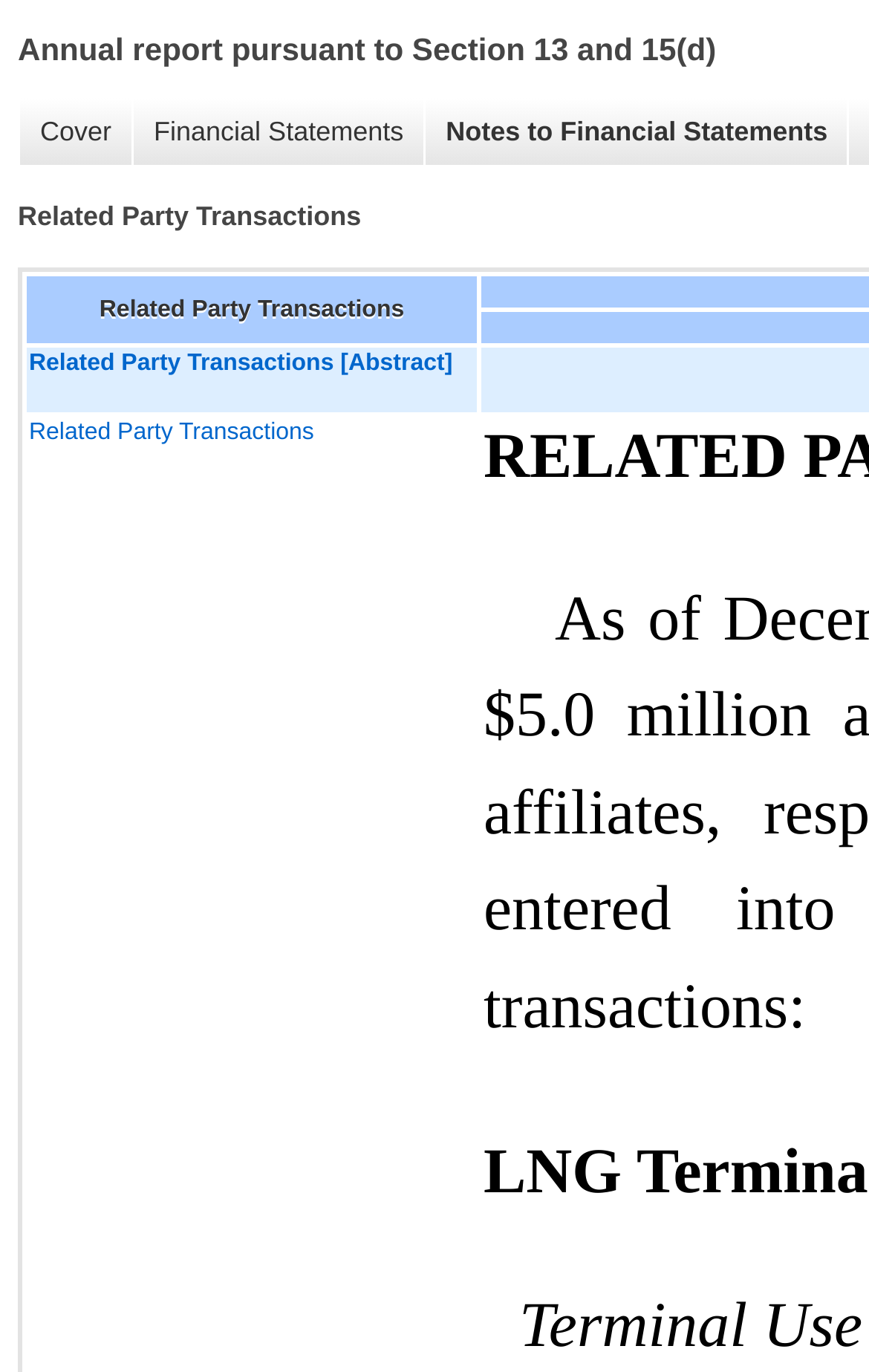Answer the following in one word or a short phrase: 
How many main sections are there on this webpage?

3